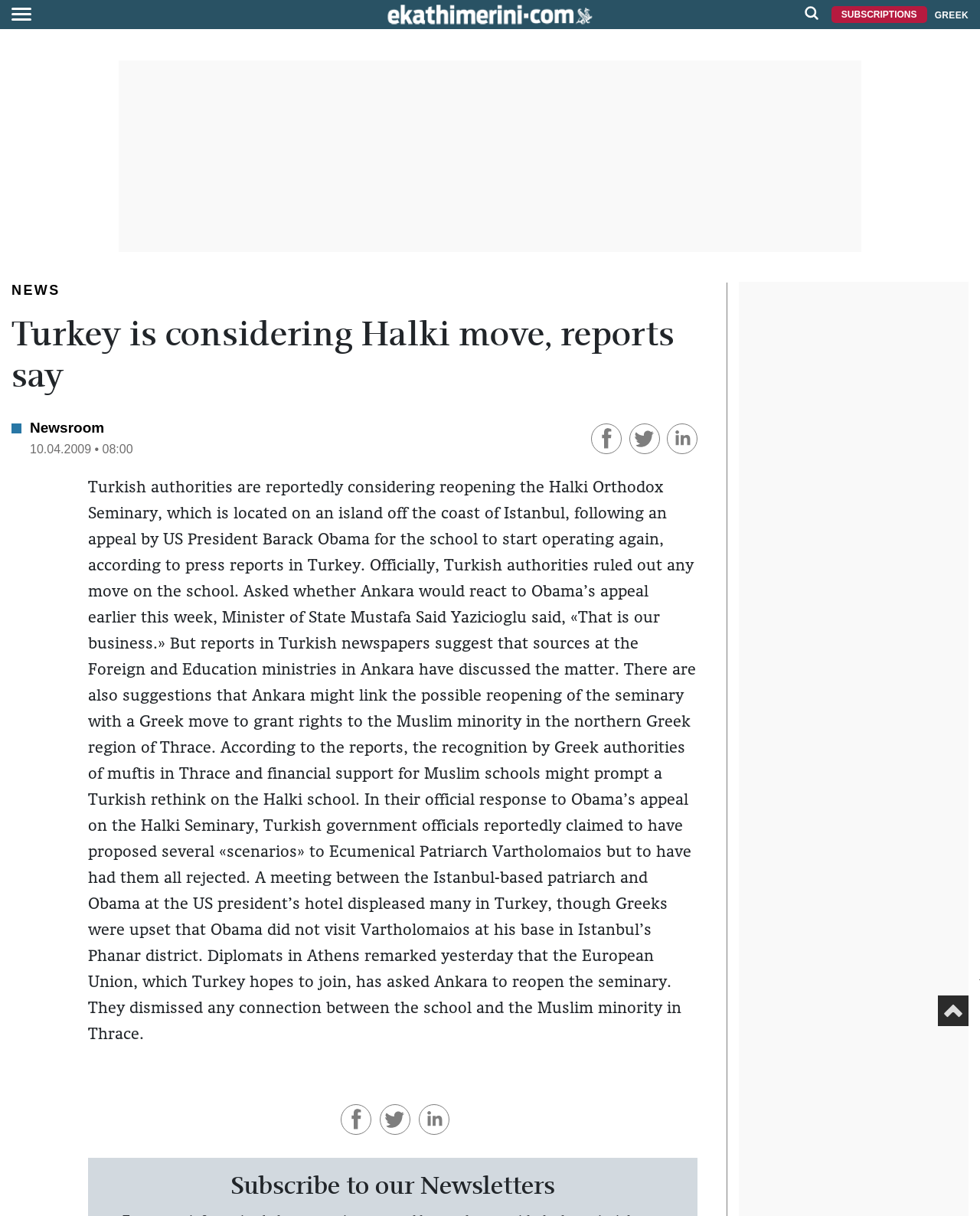Answer the question in a single word or phrase:
What is the organization mentioned in the article that has asked Ankara to reopen the seminary?

European Union